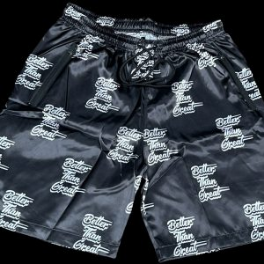What is the purpose of the drawstring on the waistband?
Respond to the question with a single word or phrase according to the image.

adjustable fit